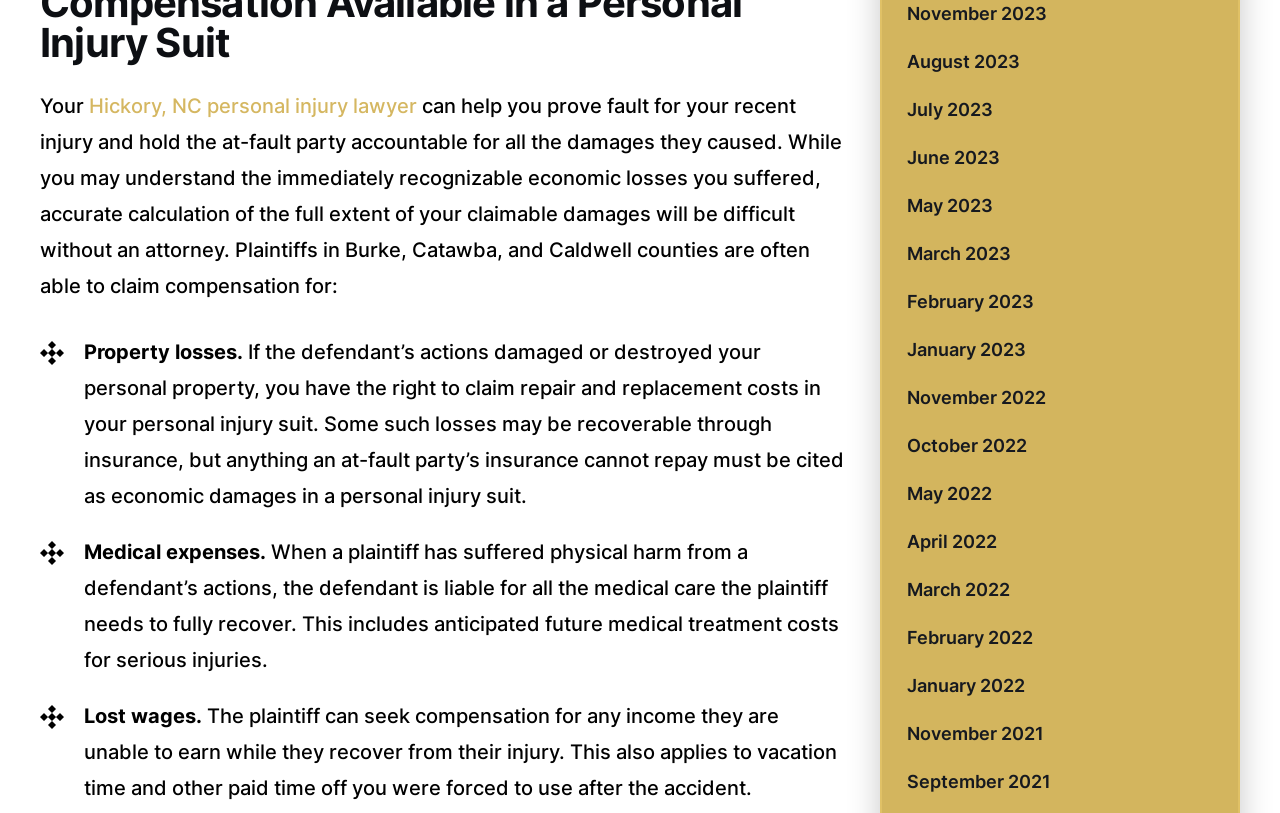Answer the question using only a single word or phrase: 
What is the purpose of an attorney in a personal injury case?

To calculate damages